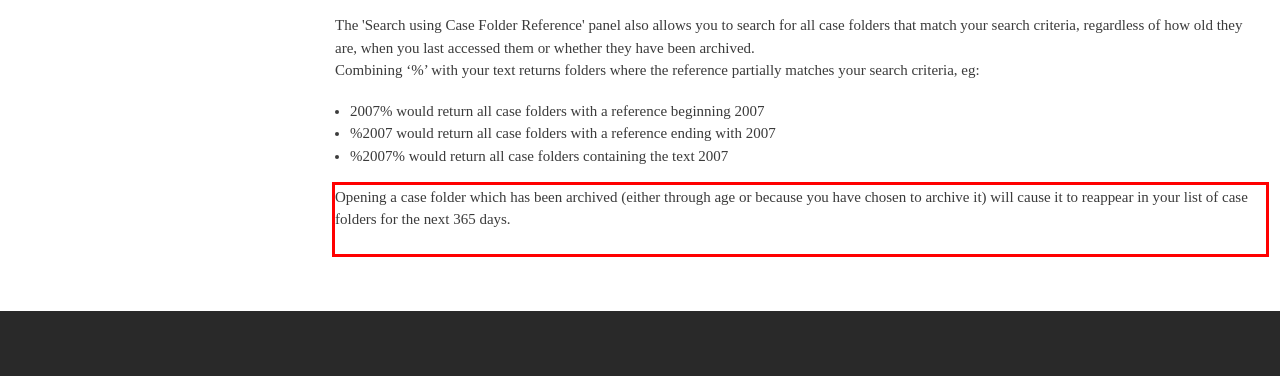Using OCR, extract the text content found within the red bounding box in the given webpage screenshot.

Opening a case folder which has been archived (either through age or because you have chosen to archive it) will cause it to reappear in your list of case folders for the next 365 days.